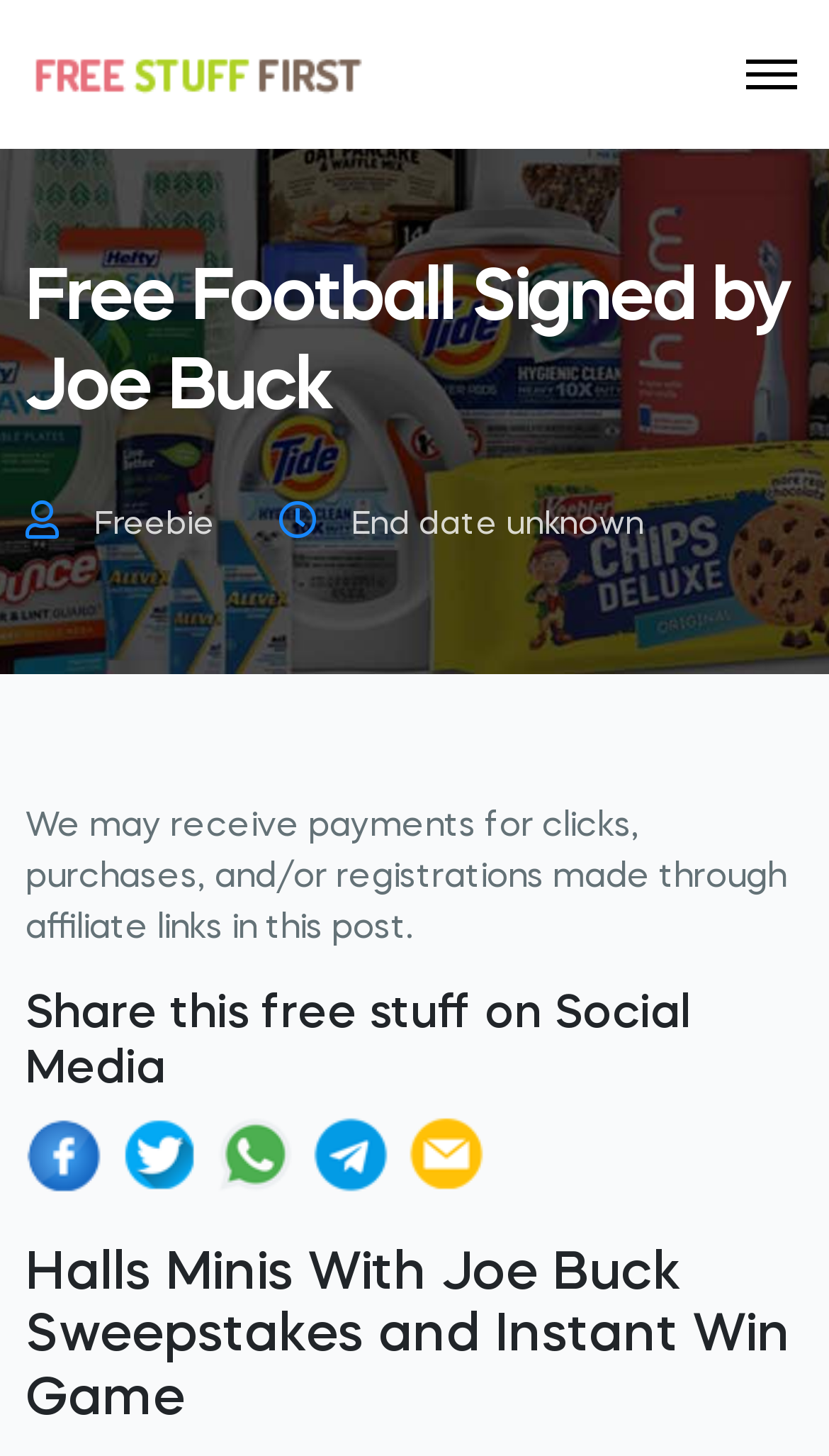Identify and provide the main heading of the webpage.

Free Football Signed by Joe Buck